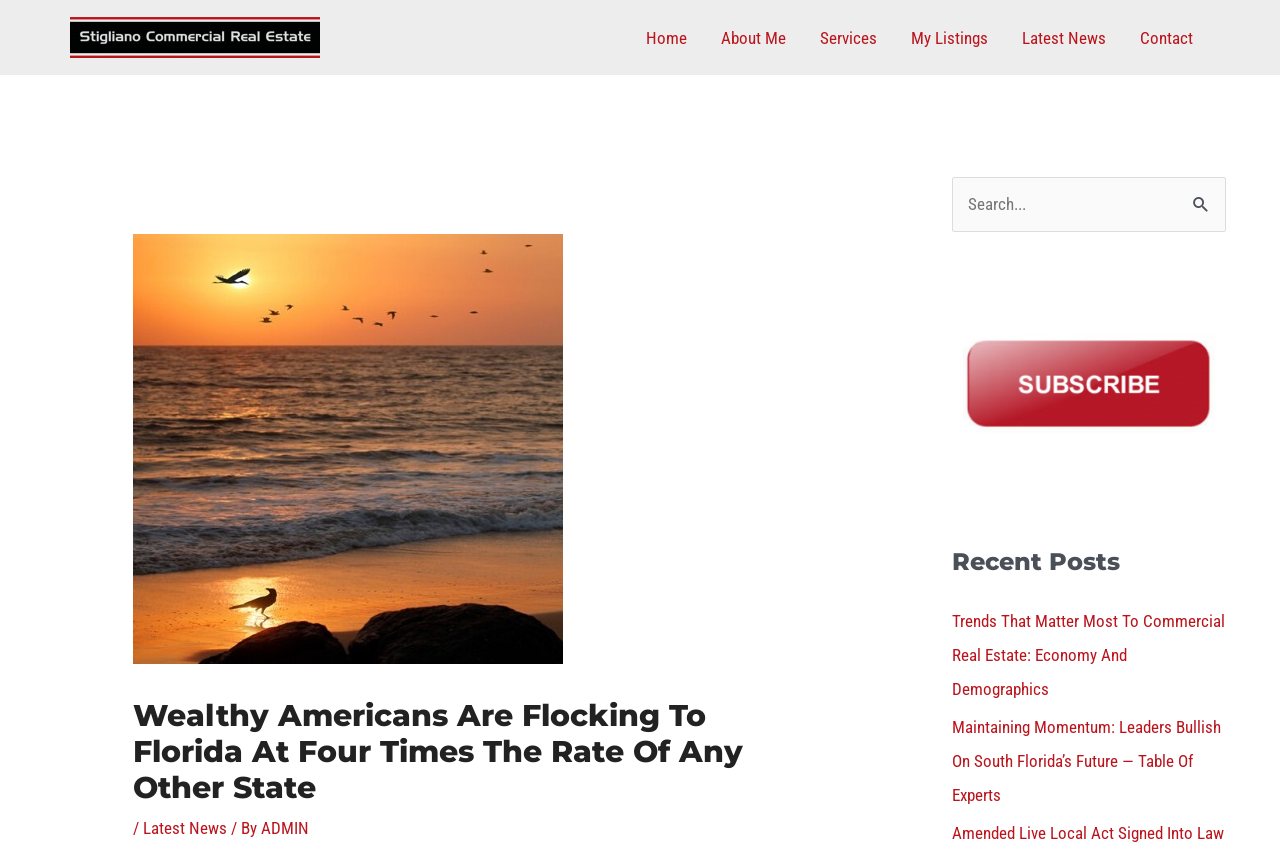Please find the bounding box coordinates of the element that you should click to achieve the following instruction: "Go to the home page". The coordinates should be presented as four float numbers between 0 and 1: [left, top, right, bottom].

[0.491, 0.003, 0.55, 0.086]